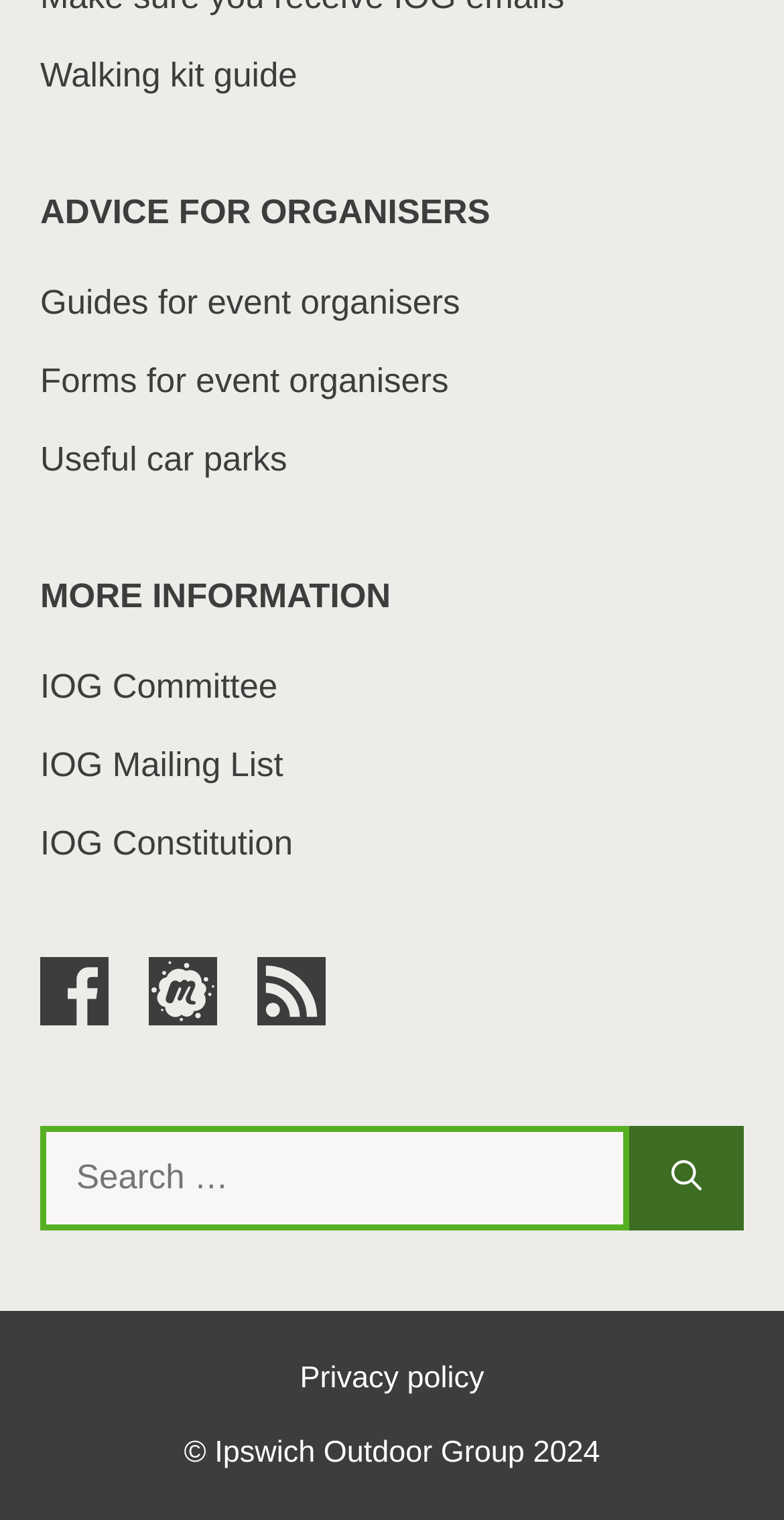Find the bounding box coordinates of the clickable area that will achieve the following instruction: "Search for something".

[0.051, 0.741, 0.803, 0.809]